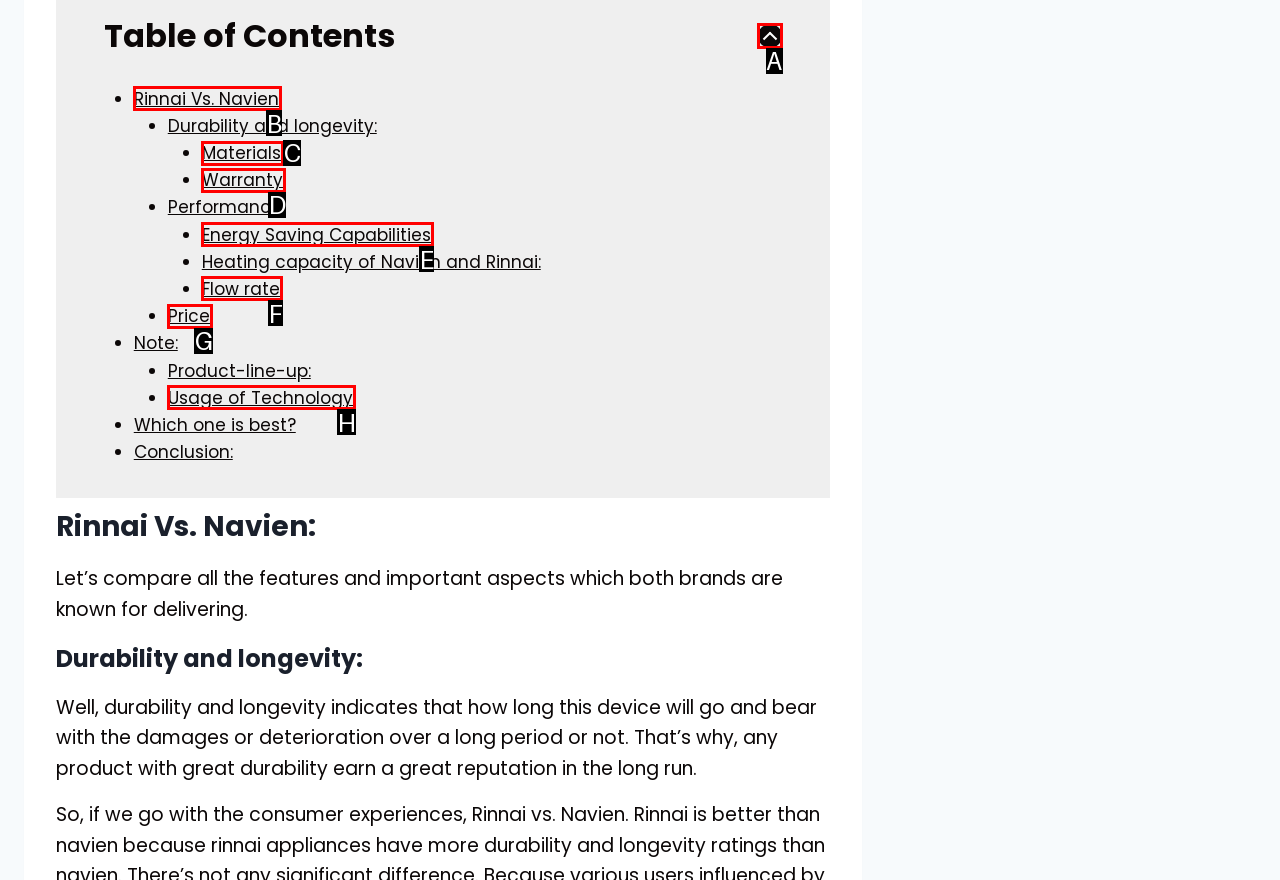Tell me which element should be clicked to achieve the following objective: Click 'Collapse Table of Contents'
Reply with the letter of the correct option from the displayed choices.

A